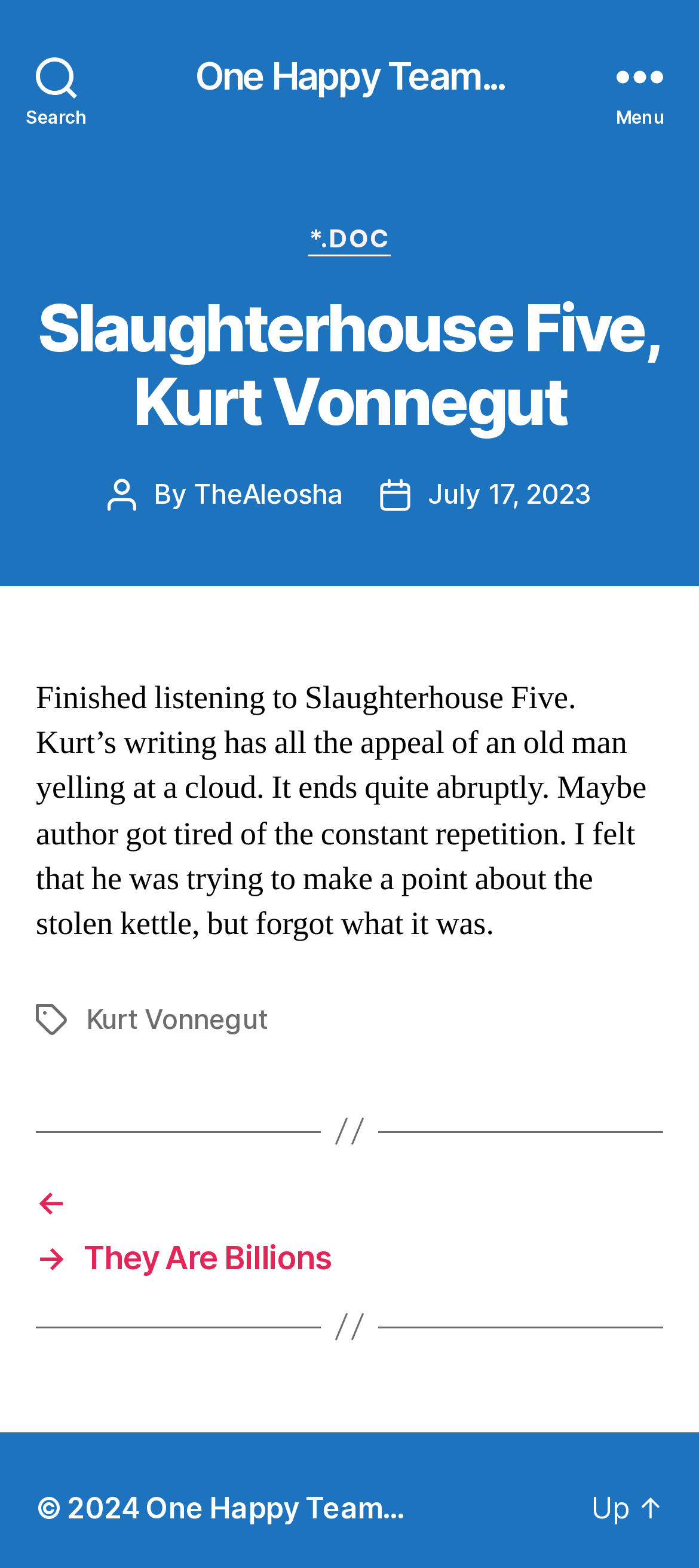Determine the bounding box coordinates of the clickable area required to perform the following instruction: "Search for something". The coordinates should be represented as four float numbers between 0 and 1: [left, top, right, bottom].

[0.0, 0.0, 0.162, 0.096]